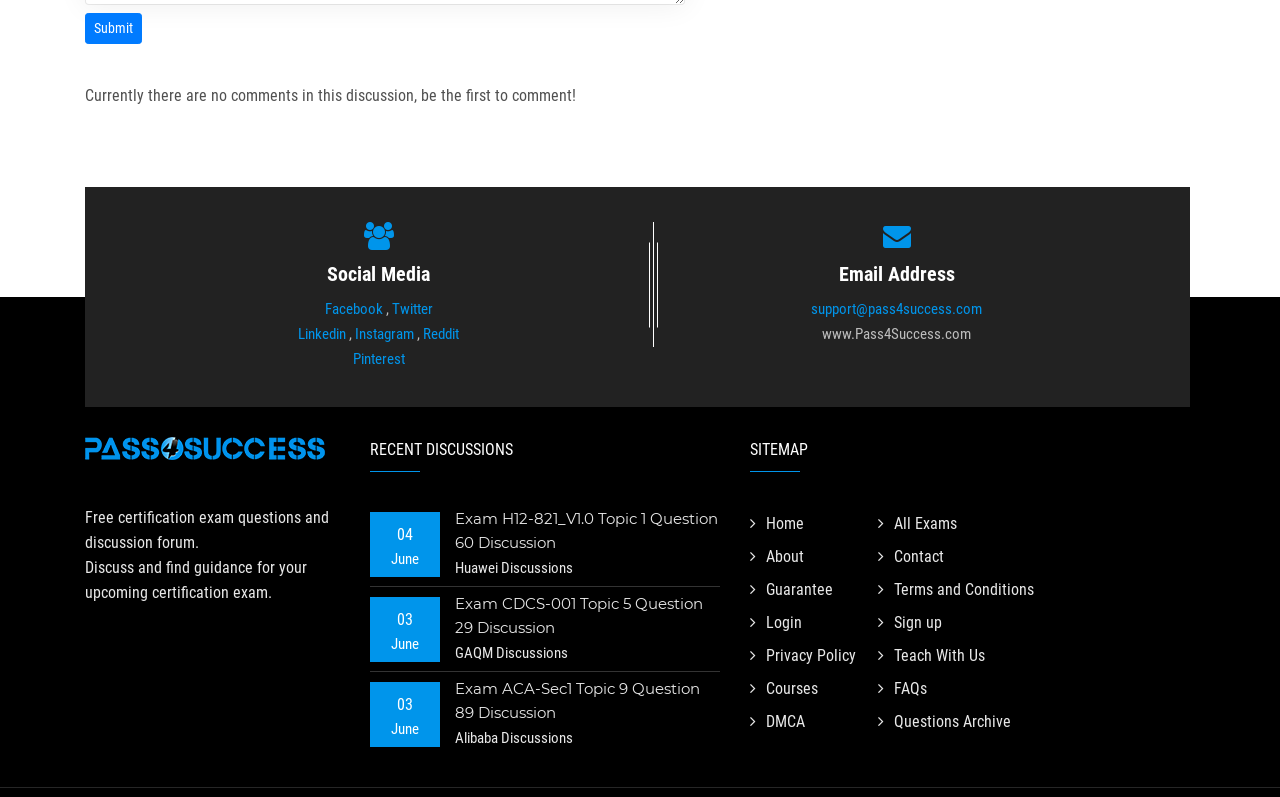How can users contact the website support?
Based on the screenshot, answer the question with a single word or phrase.

support@pass4success.com